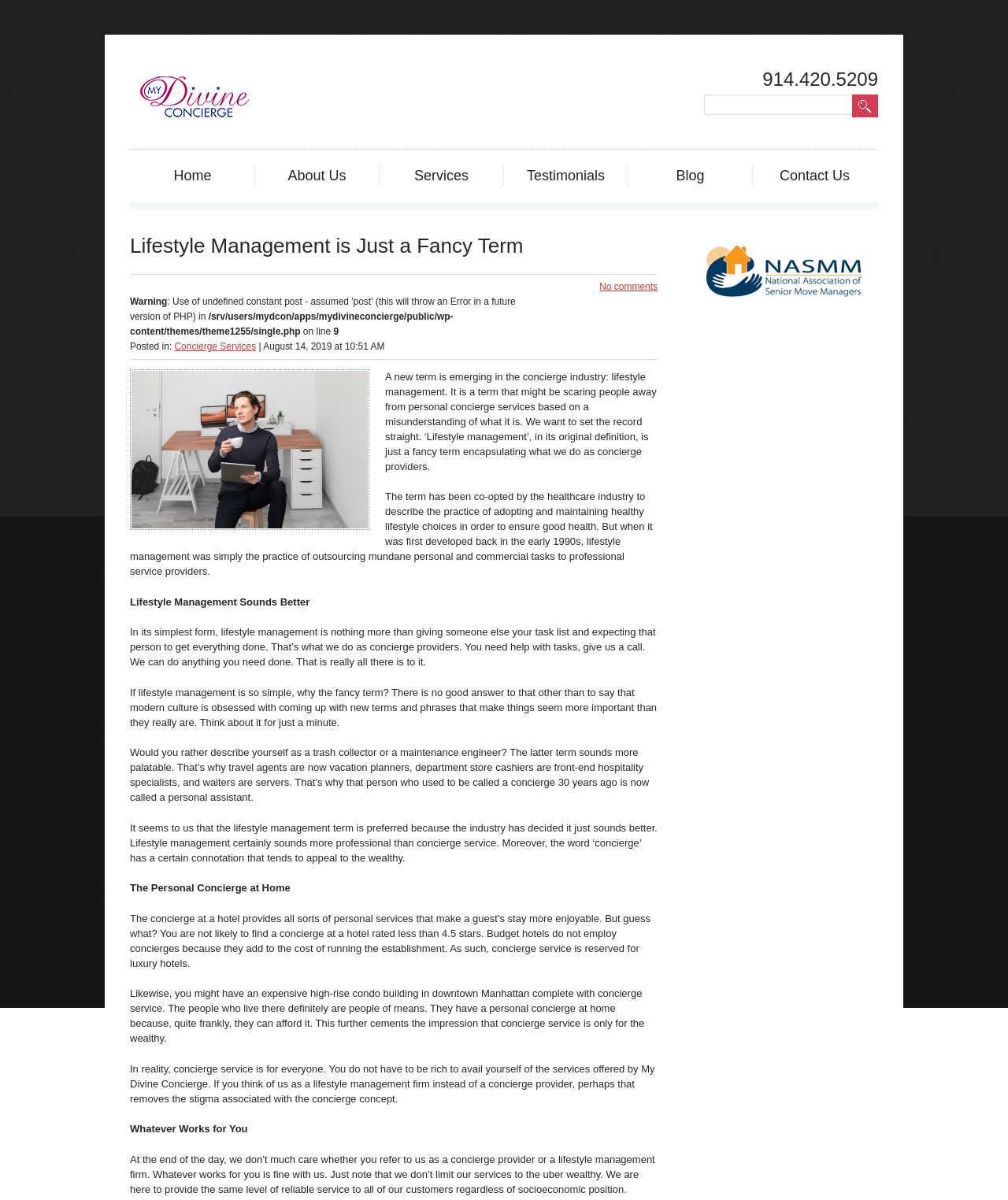Offer an extensive depiction of the webpage and its key elements.

This webpage is about My Divine Concierge, a lifestyle management and concierge service provider. At the top, there is a logo and a navigation menu with links to different sections of the website, including Home, About Us, Services, Testimonials, Blog, and Contact Us. Below the navigation menu, there is a phone number and a search bar with a button.

The main content of the webpage is an article titled "Lifestyle Management is Just a Fancy Term." The article discusses the concept of lifestyle management and how it is often misunderstood. It explains that lifestyle management is simply the practice of outsourcing mundane personal and commercial tasks to professional service providers, which is what concierge services like My Divine Concierge offer.

The article is divided into several sections, each with a heading and a block of text. The text is written in a conversational tone and includes examples and anecdotes to illustrate the points being made. There are no images in the article, but there is a header image at the top of the page that appears to be related to the article's topic.

Throughout the article, there are links to other sections of the website, including a link to a category called "Concierge Services" and a link to a page with no comments. At the bottom of the page, there is a complementary section with some text, but it is not clear what this section is for.

Overall, the webpage is well-organized and easy to read, with a clear structure and concise language. The article provides useful information about lifestyle management and concierge services, and the website appears to be professional and trustworthy.